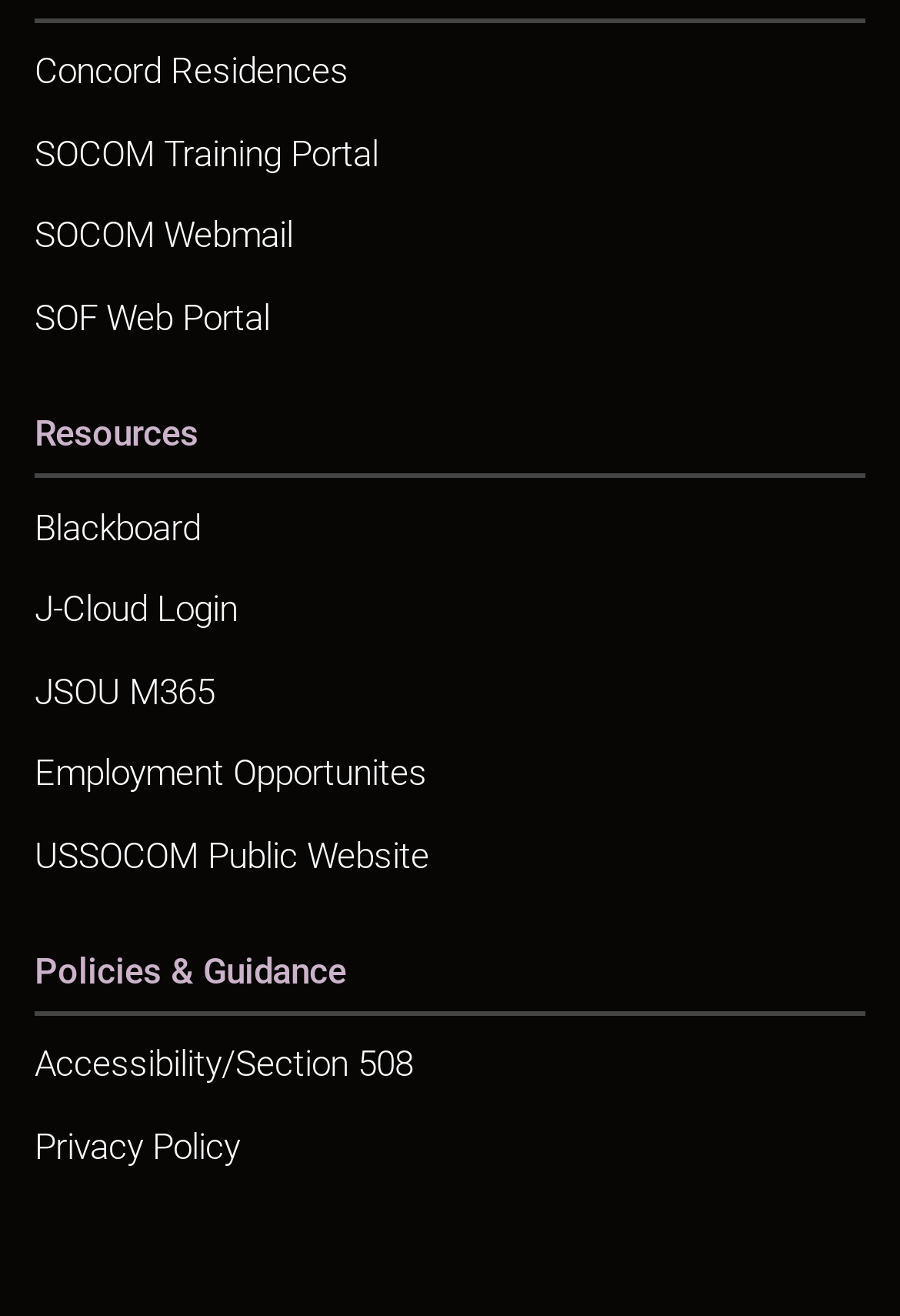How many separators are on the webpage? Based on the screenshot, please respond with a single word or phrase.

3